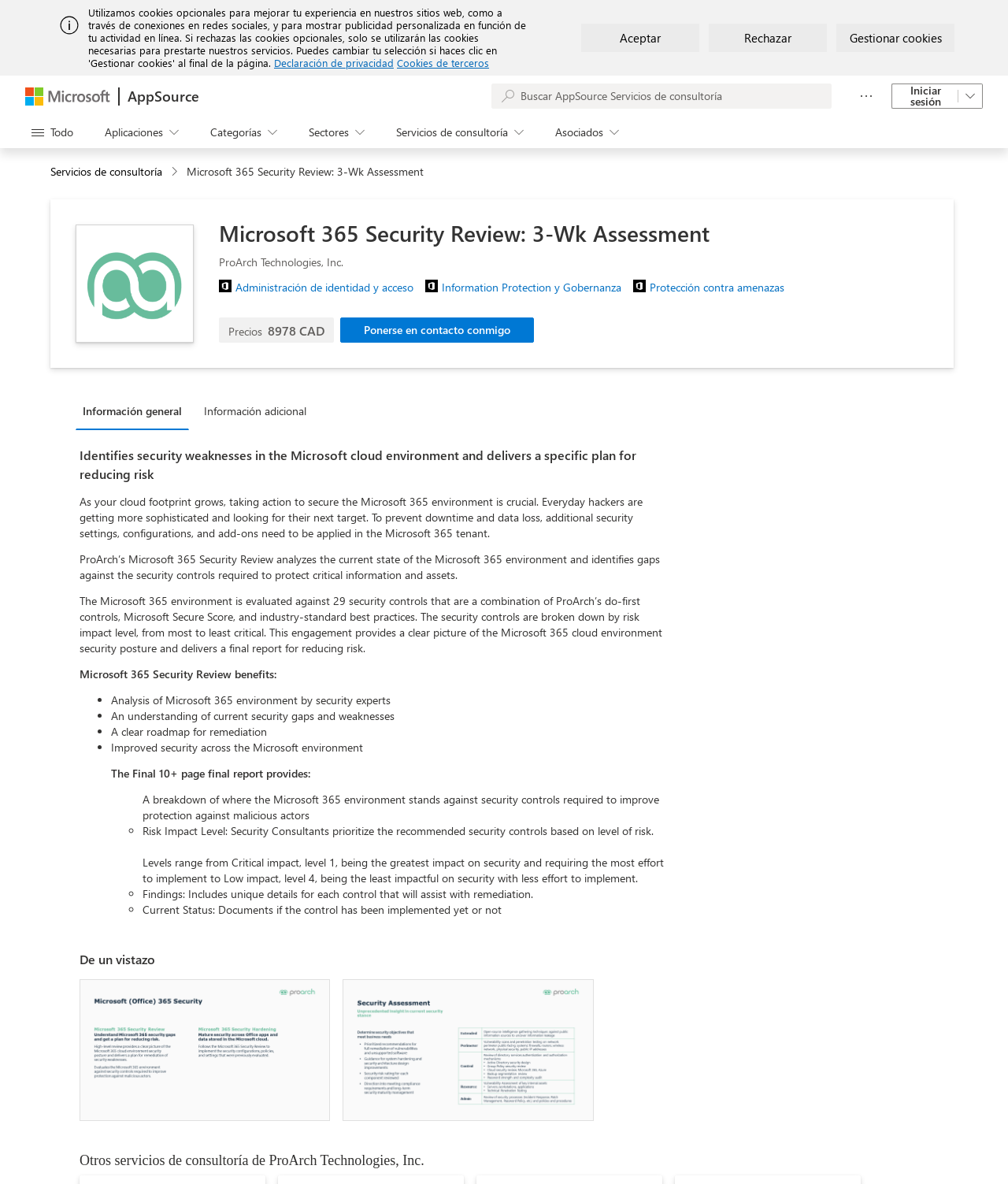Given the description "", provide the bounding box coordinates of the corresponding UI element.

[0.488, 0.071, 0.825, 0.092]